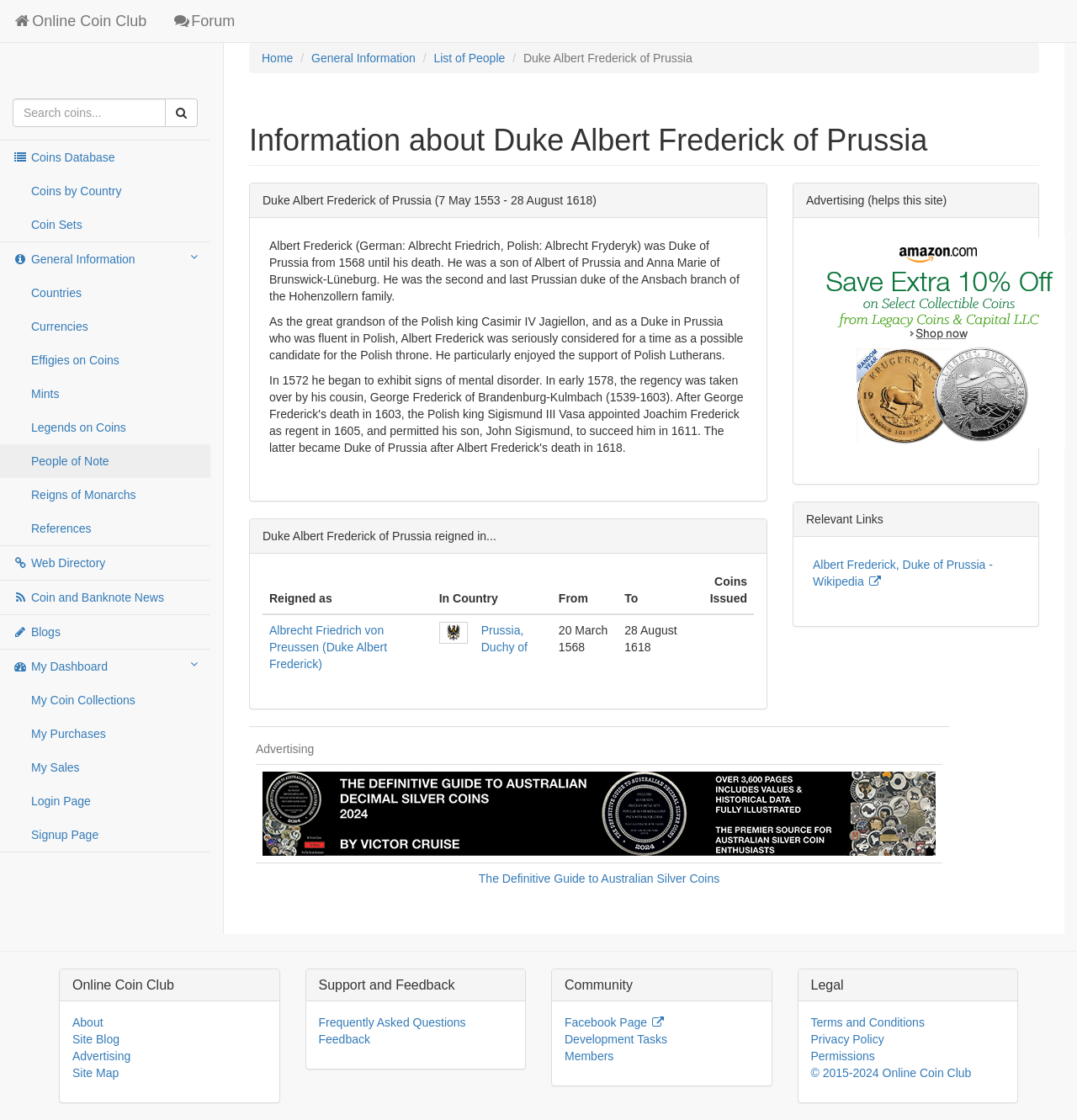Create a detailed narrative describing the layout and content of the webpage.

This webpage is about Duke Albert Frederick of Prussia, providing information about his life and reign. At the top, there is a navigation bar with links to various sections of the Online Coin Club, including the forum, coins database, and general information. Below the navigation bar, there is a search box and a button to search for coins.

On the left side of the page, there is a menu with links to different categories, such as countries, currencies, effigies on coins, and people of note. This menu takes up most of the left side of the page.

The main content of the page is divided into several sections. The first section provides a brief overview of Duke Albert Frederick of Prussia, including his birth and death dates. Below this, there is a table with information about his reign, including the country he reigned in, the duration of his reign, and the coins issued during his reign.

The next section provides more detailed information about Duke Albert Frederick's life, including his family background, his mental health issues, and his relationship with the Polish throne. This section is followed by a table with more information about his reign.

On the right side of the page, there are several sections with advertising and relevant links. The first section is an advertisement for a guide to Australian silver coins, with an image and a link to purchase the guide. Below this, there is a section with a link to buy coins at Amazon, accompanied by an image. The final section on the right side of the page has a link to the Wikipedia page about Duke Albert Frederick of Prussia.

At the bottom of the page, there is a horizontal separator line, followed by a breadcrumb navigation menu that shows the current page's location within the website's hierarchy.